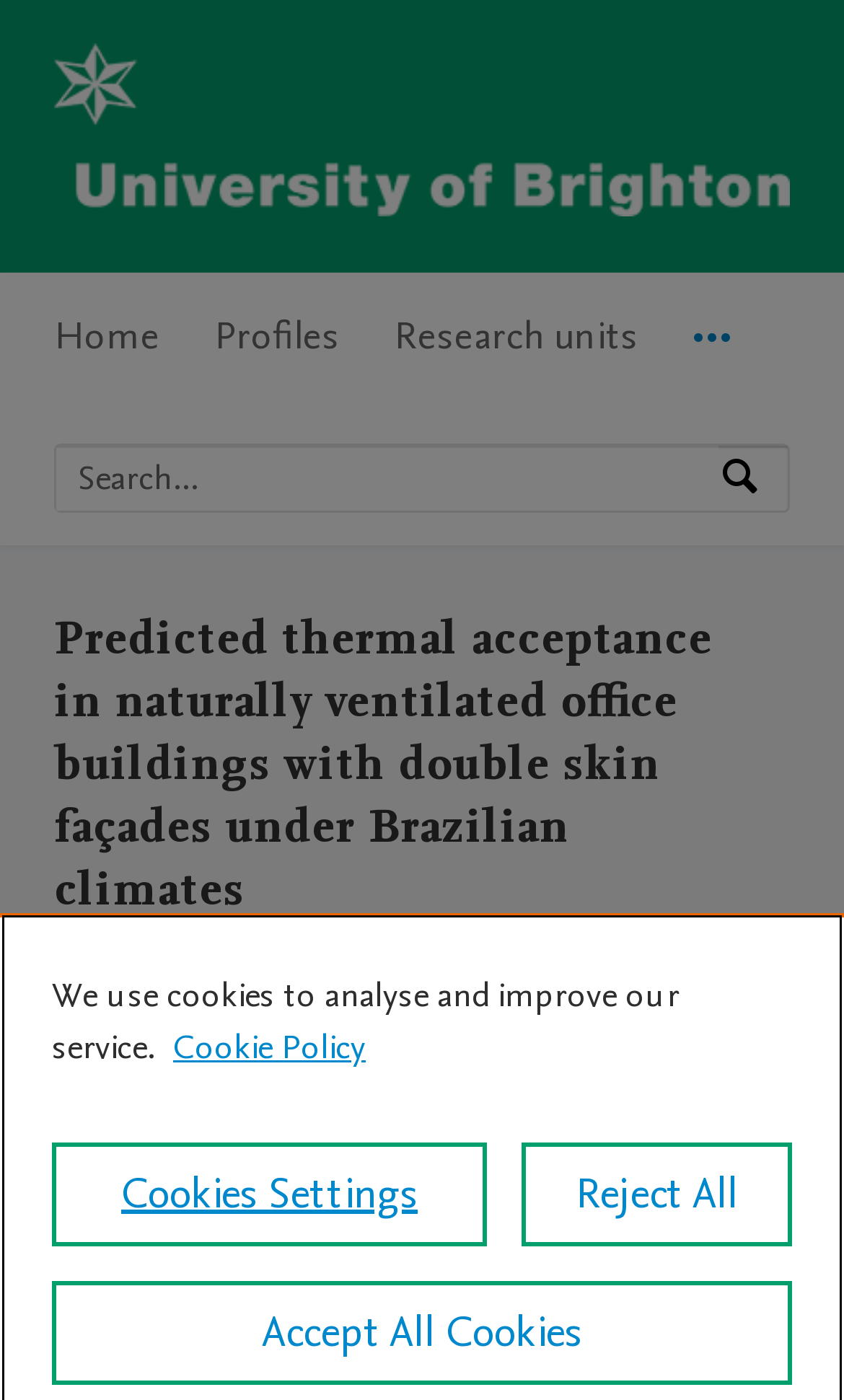Can you find the bounding box coordinates for the UI element given this description: "Accept All Cookies"? Provide the coordinates as four float numbers between 0 and 1: [left, top, right, bottom].

[0.062, 0.915, 0.938, 0.989]